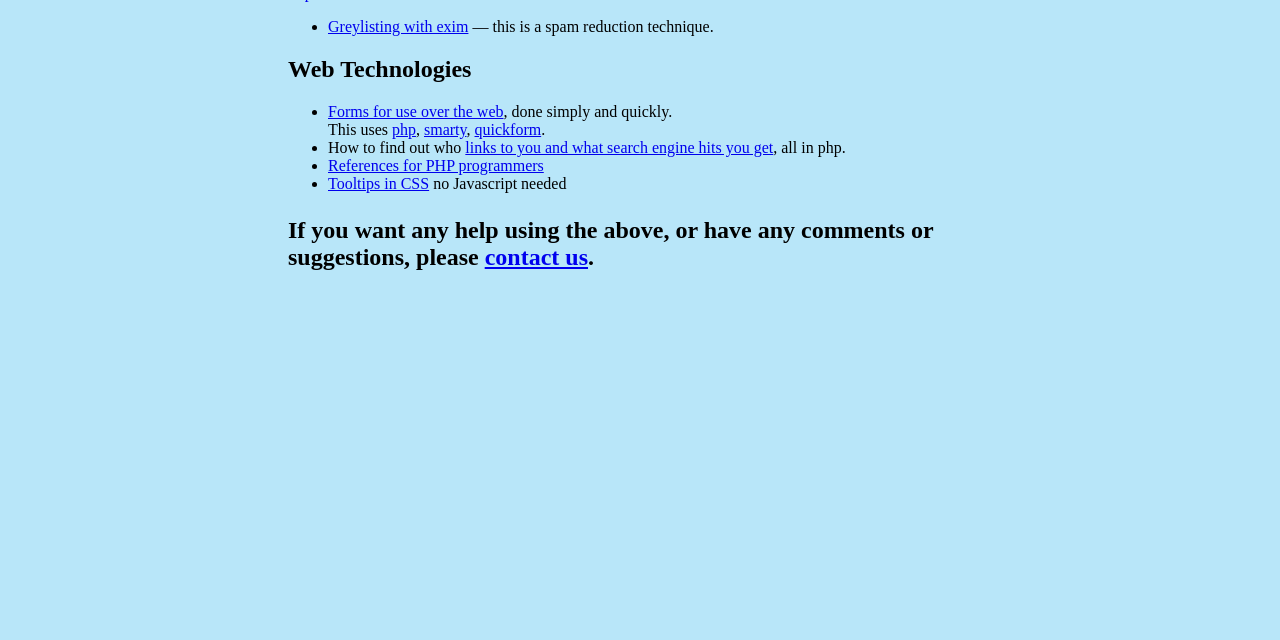Locate the bounding box coordinates of the UI element described by: "contact us". The bounding box coordinates should consist of four float numbers between 0 and 1, i.e., [left, top, right, bottom].

[0.379, 0.382, 0.459, 0.422]